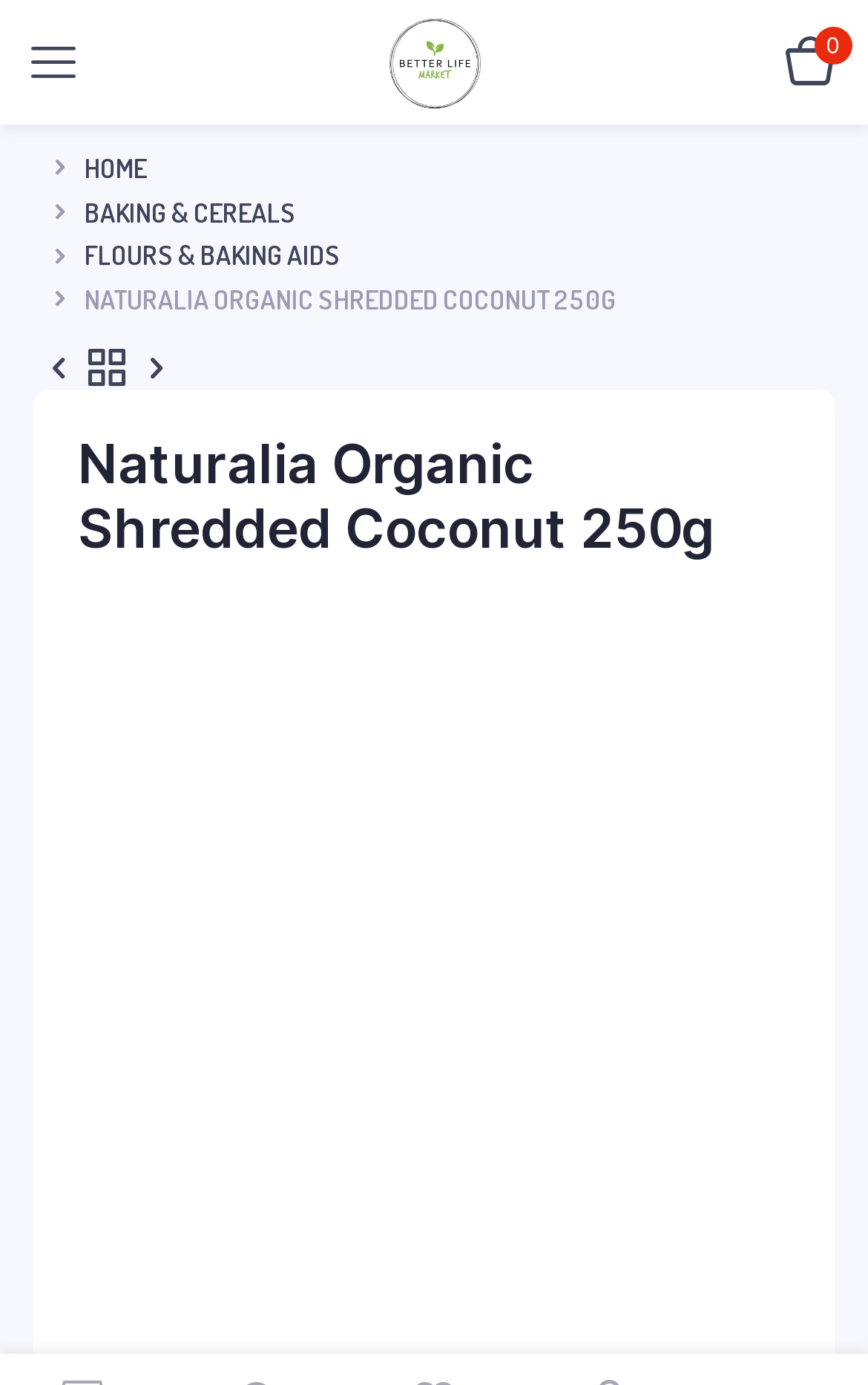Using the description: "Home", determine the UI element's bounding box coordinates. Ensure the coordinates are in the format of four float numbers between 0 and 1, i.e., [left, top, right, bottom].

[0.097, 0.108, 0.169, 0.136]